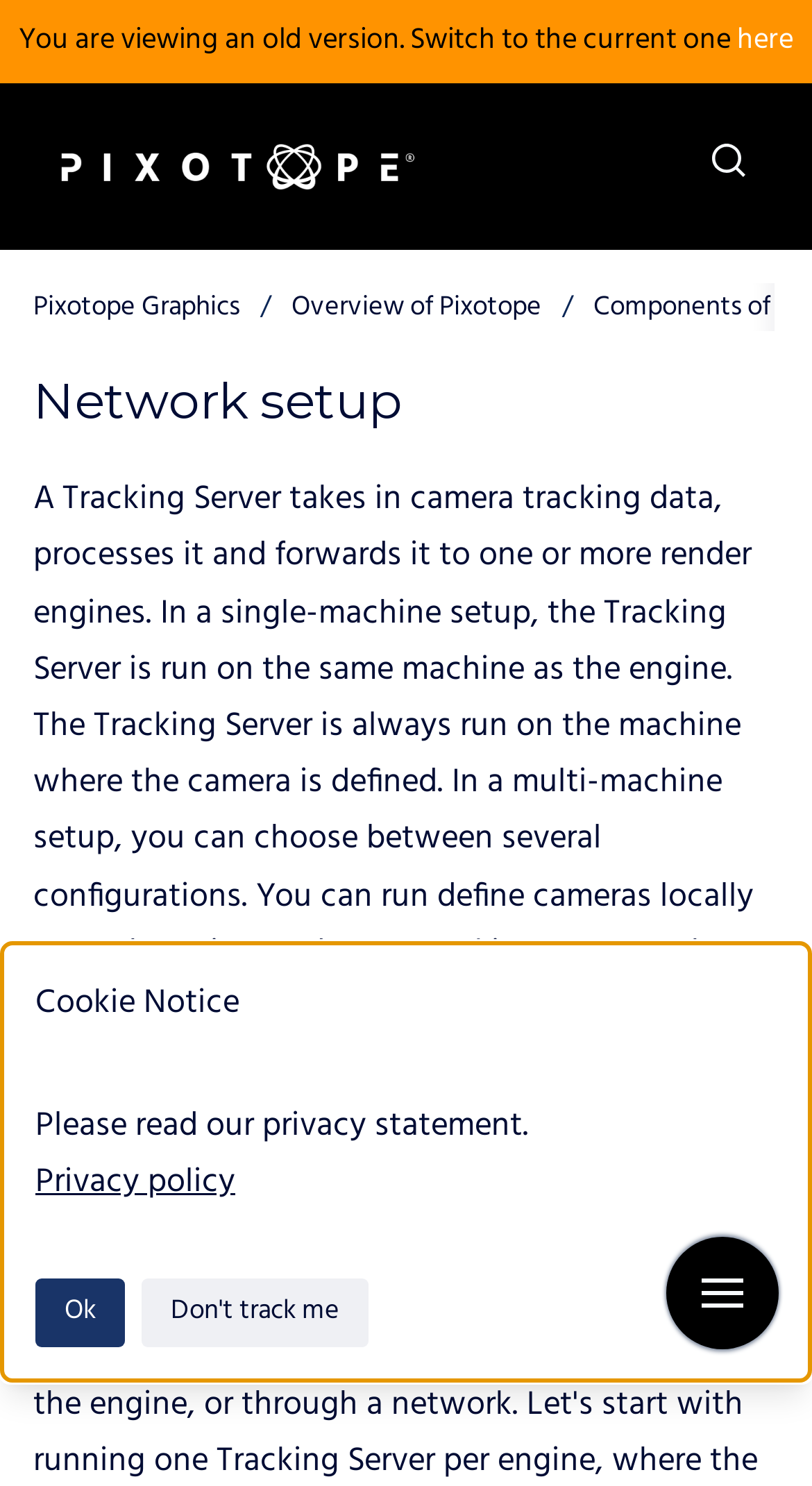Based on the element description Go to homepage, identify the bounding box coordinates for the UI element. The coordinates should be in the format (top-left x, top-left y, bottom-right x, bottom-right y) and within the 0 to 1 range.

[0.041, 0.084, 0.537, 0.14]